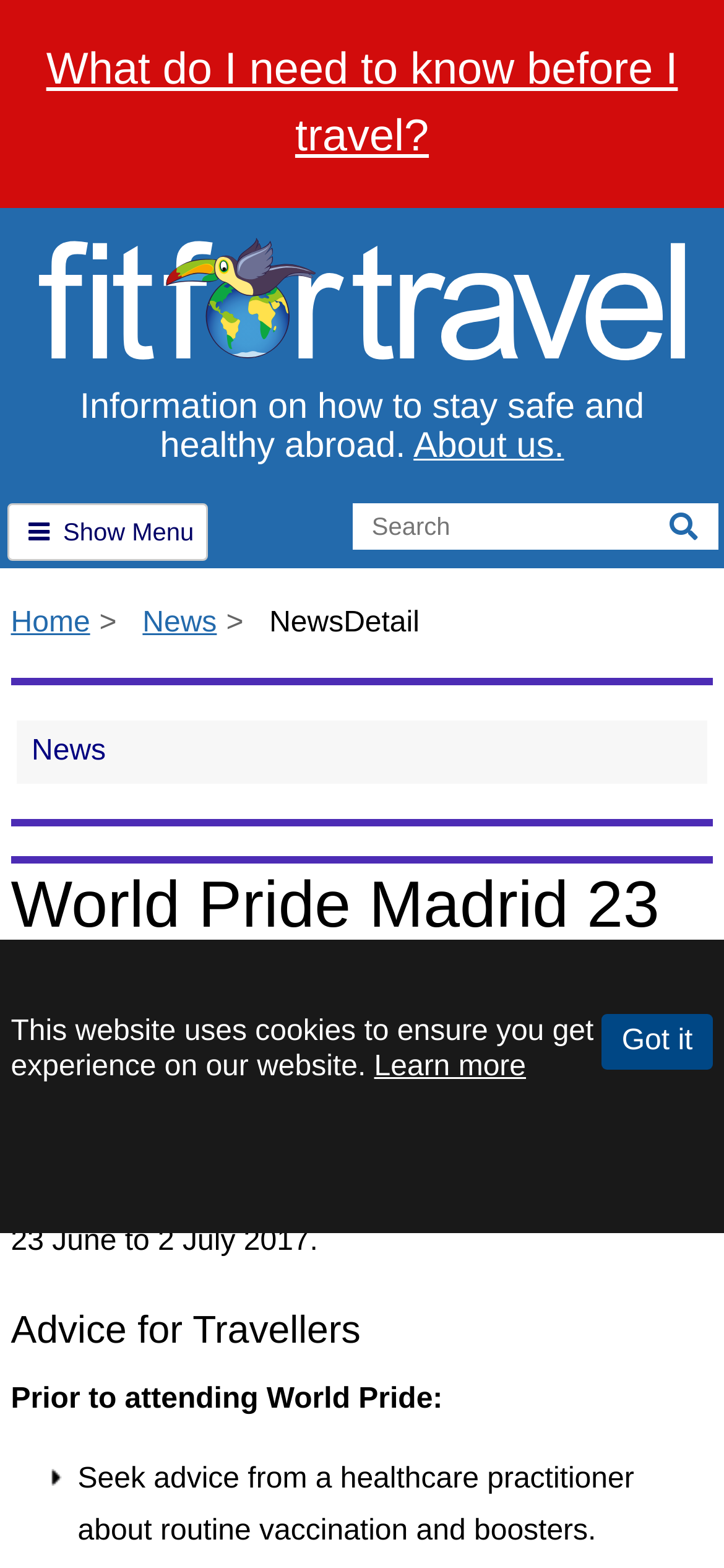What is the purpose of the website?
Answer the question with as much detail as possible.

The website appears to provide information on how to stay safe and healthy abroad, as indicated by the heading 'Information on how to stay safe and healthy abroad. About us.' and the presence of a search bar and news sections.